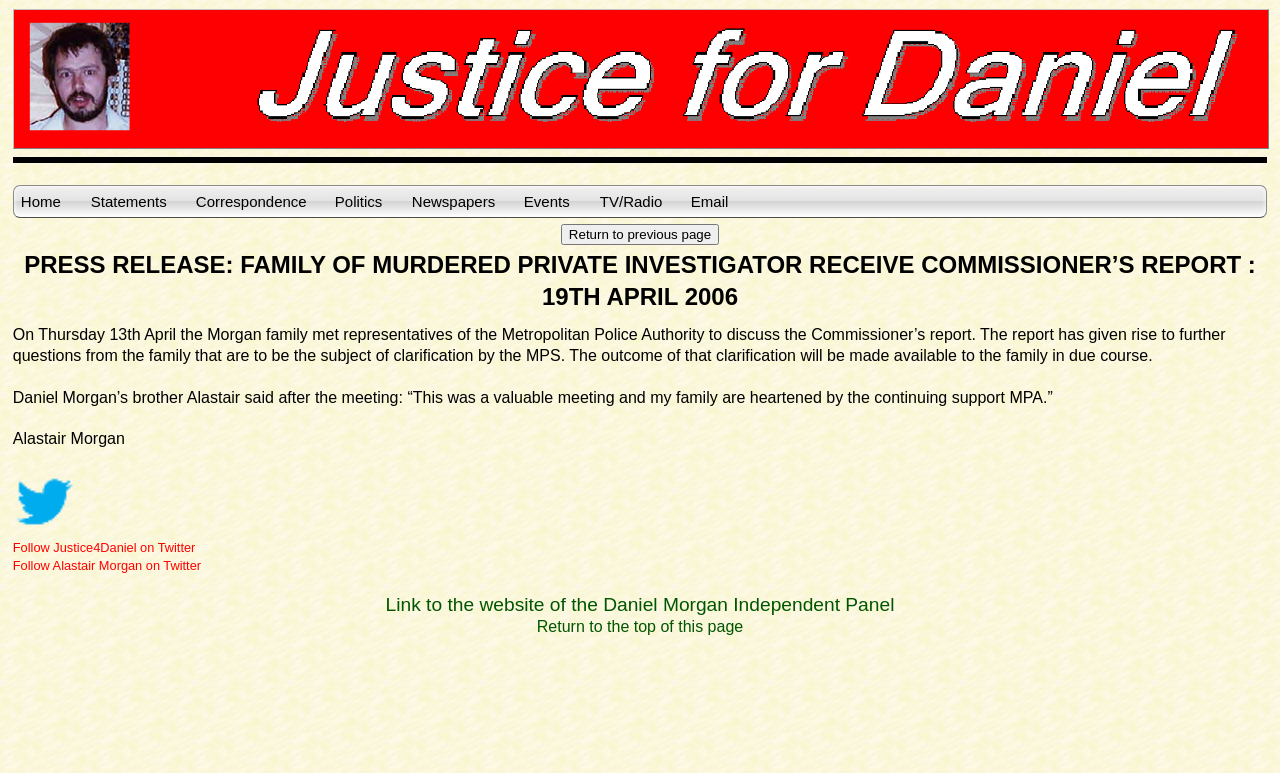Provide the bounding box coordinates of the section that needs to be clicked to accomplish the following instruction: "browse Finance category."

None